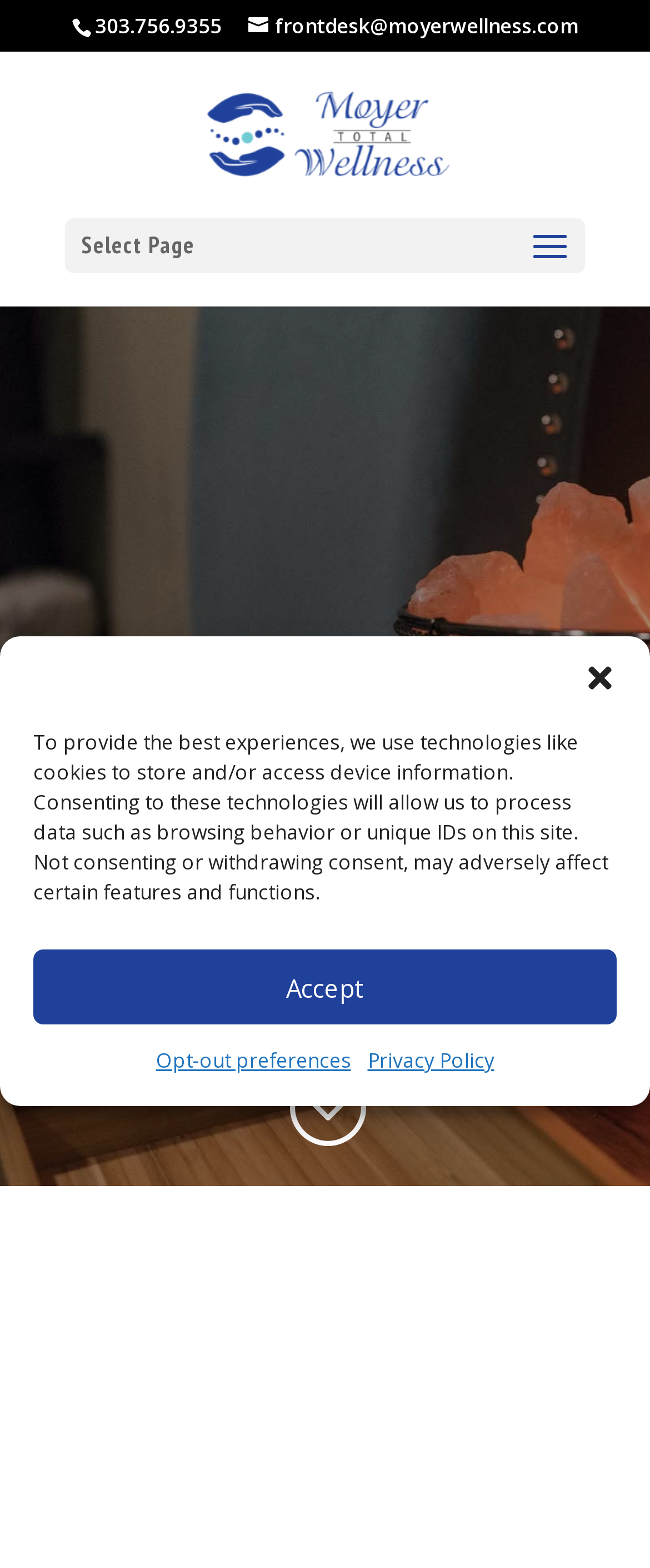Provide a comprehensive caption for the webpage.

The webpage is about Moyer Total Wellness, a clinic that offers massage and chiropractic services. At the top of the page, there is a dialog box for managing cookie consent, which can be closed by clicking the "Close dialog" button. The dialog box contains a message explaining the use of cookies and technologies to store and access device information, with options to accept or opt-out.

Below the dialog box, there are three links in a row: a phone number, an email address, and the clinic's name, which is also accompanied by a logo image. 

On the left side of the page, there is a dropdown menu labeled "Select Page". Above this menu, there is a heading that reads "Our Story". 

To the right of the "Our Story" heading, there is a paragraph of text that describes the clinic's goal, which is to provide the best massage and chiropractic services in one wellness clinic. This text is headed by a subheading that reads "Dr Moyer Opened Moyer Total Wellness With The Goal of Providing The Best Massage and Chiropractic Services in One Wellness Clinic".